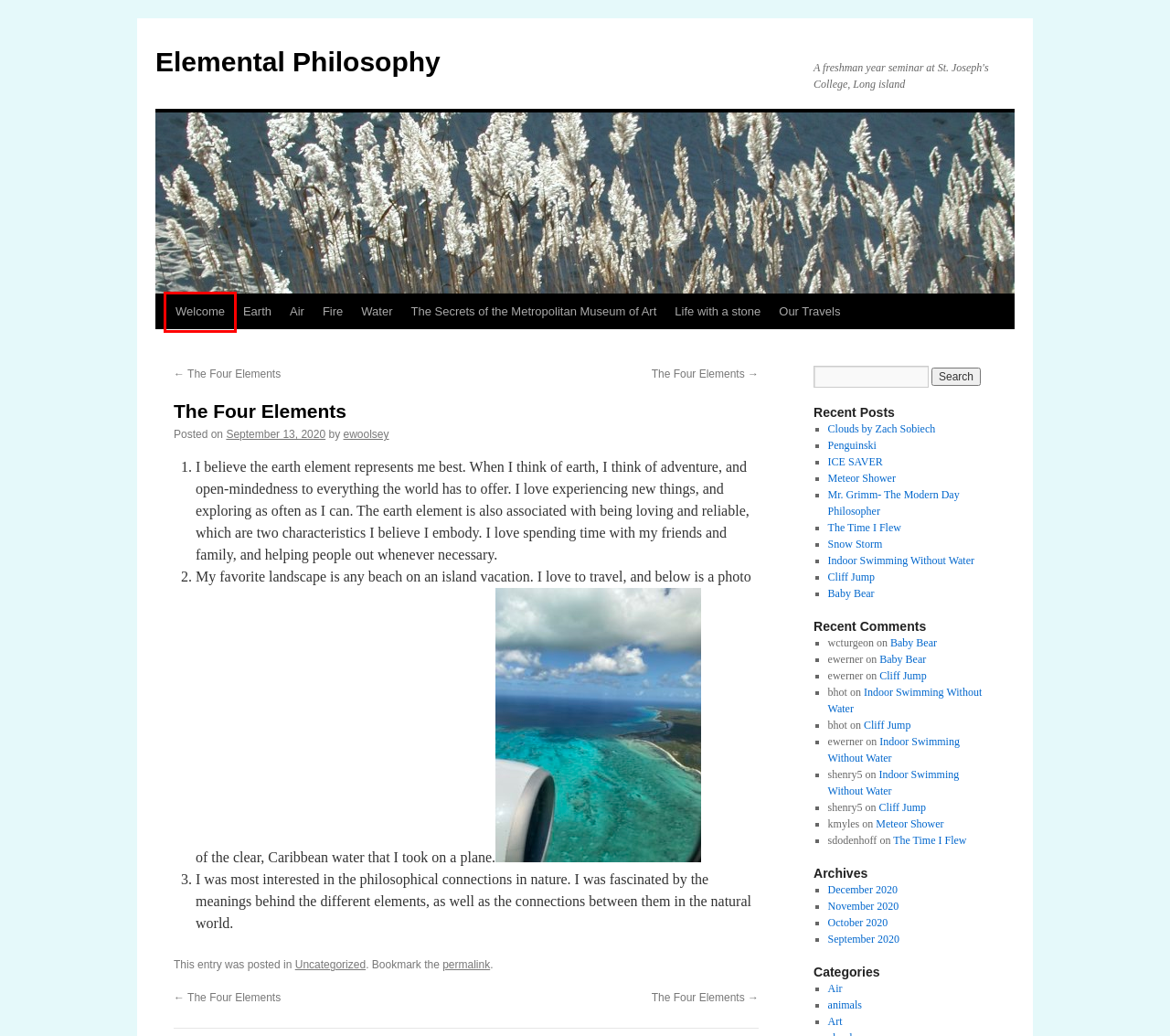You are provided with a screenshot of a webpage where a red rectangle bounding box surrounds an element. Choose the description that best matches the new webpage after clicking the element in the red bounding box. Here are the choices:
A. Cliff Jump | Elemental Philosophy
B. Uncategorized | Elemental Philosophy
C. ewoolsey | Elemental Philosophy
D. ICE SAVER | Elemental Philosophy
E. Welcome | Elemental Philosophy
F. Meteor Shower | Elemental Philosophy
G. The Secrets of the Metropolitan Museum of Art | Elemental Philosophy
H. Indoor Swimming Without Water | Elemental Philosophy

E